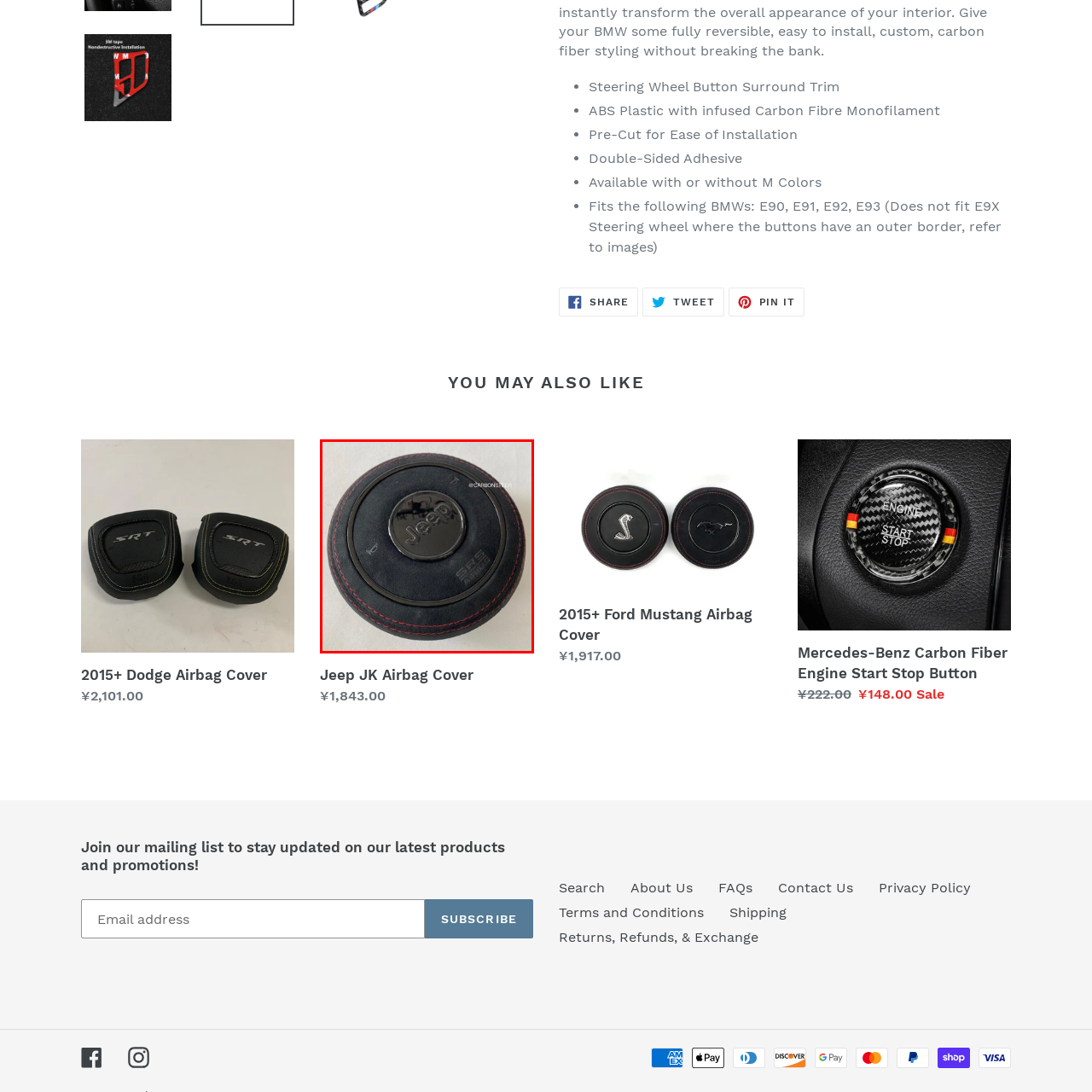Please look at the image highlighted by the red box, What is the regular price of the airbag cover?
 Provide your answer using a single word or phrase.

¥1,843.00